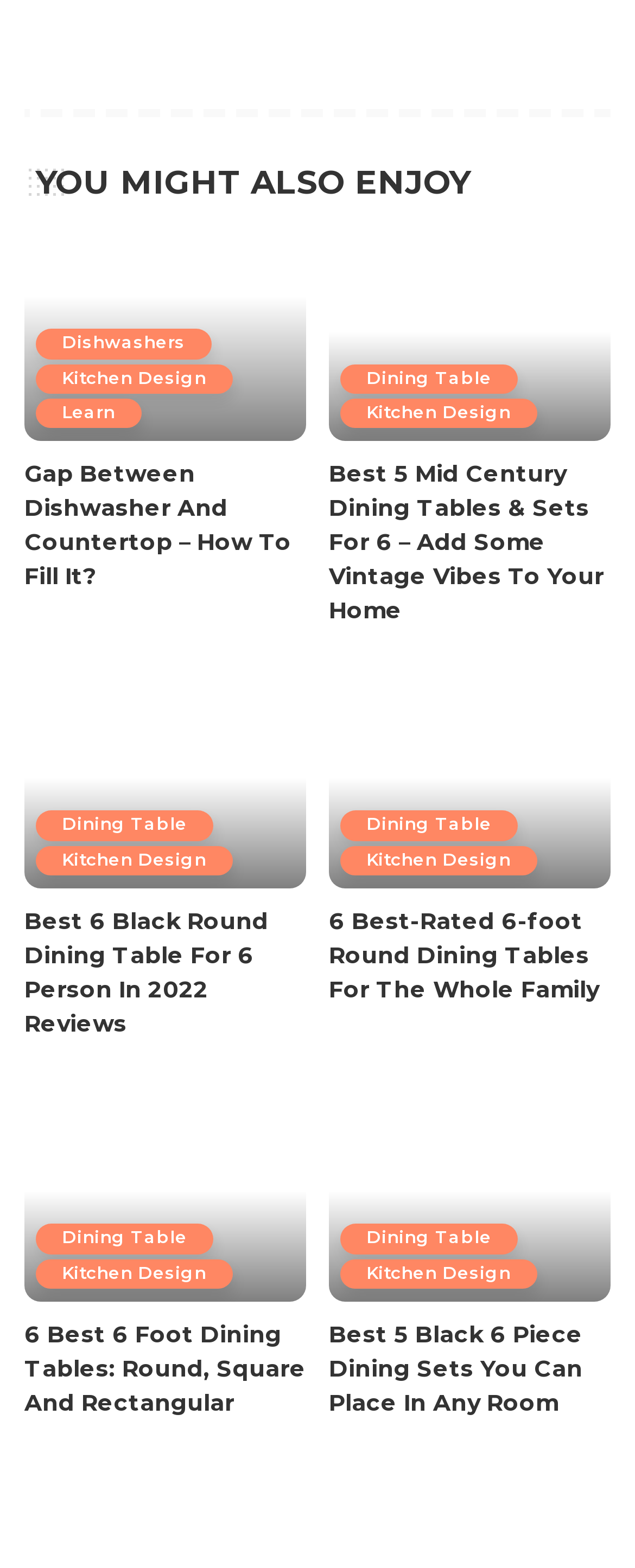Find the bounding box coordinates for the HTML element described as: "Learn". The coordinates should consist of four float values between 0 and 1, i.e., [left, top, right, bottom].

[0.056, 0.254, 0.222, 0.273]